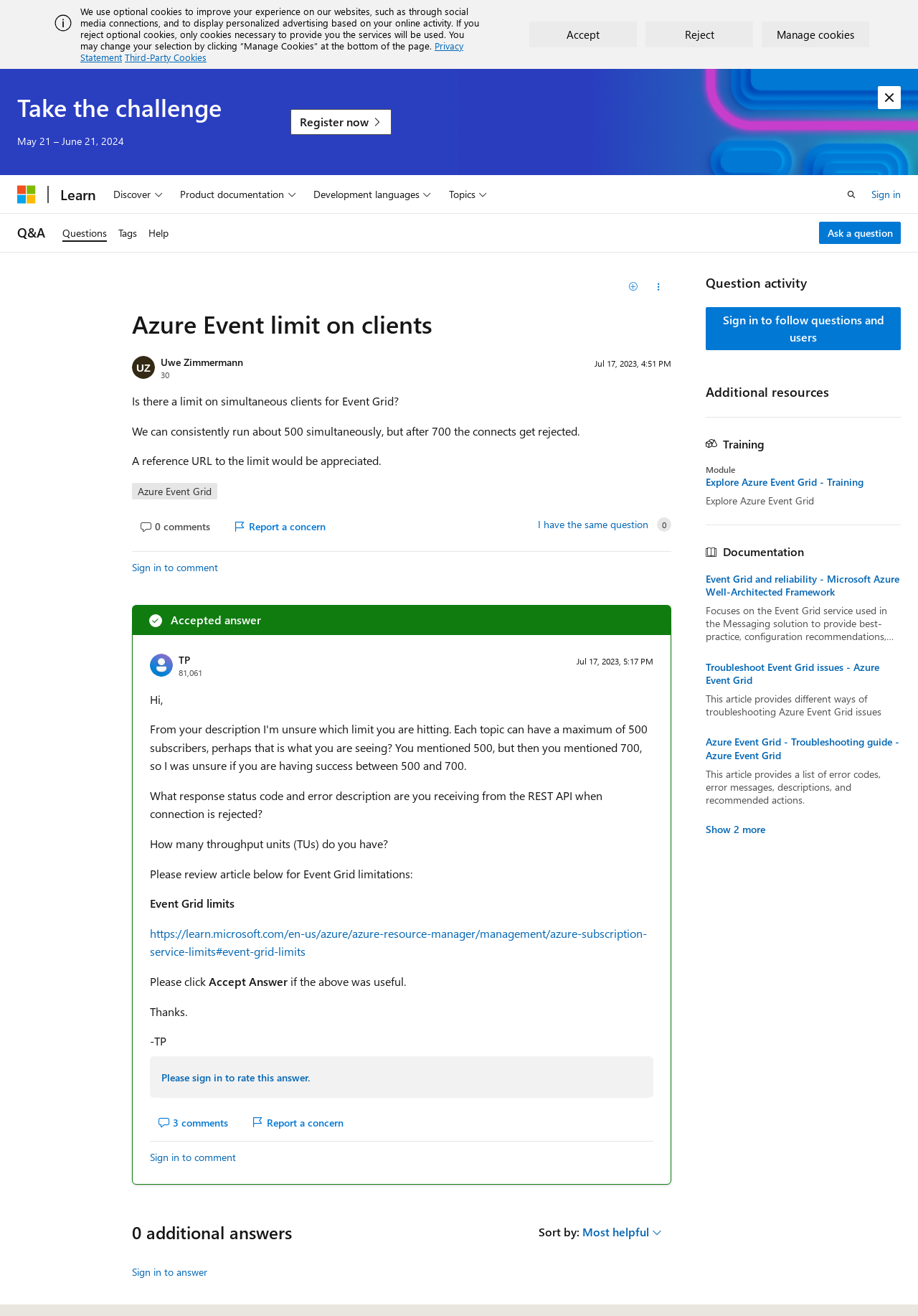Illustrate the webpage thoroughly, mentioning all important details.

This webpage is a Q&A page on Microsoft's website, specifically discussing Azure Event Grid limitations. At the top, there is a banner with a cookie policy notification, accompanied by an image and several buttons to manage cookies. Below this, there is a heading "Take the challenge" with a registration link and a button to dismiss the alert.

The main content of the page is divided into two sections. On the left, there is a navigation menu with links to Microsoft, Learn, and other related topics. On the right, there is a question and answer section. The question is "Is there a limit on simultaneous clients for Event Grid?" followed by a description of the issue and a request for a reference URL to the limit.

Below the question, there are several buttons and links, including "Ask a question", "Sign in", and "Q&A". The answer section has an accepted answer with a detailed response from a user named TP, including several questions and a link to an article about Event Grid limitations. There are also buttons to report a concern, sign in to comment, and rate the answer.

Further down, there is a separator line, followed by a section with additional answers, although in this case, there are no additional answers. Finally, there is a link to sign in to answer the question and a complementary section with a heading "Question activity" and a link to sign in to follow questions and users.